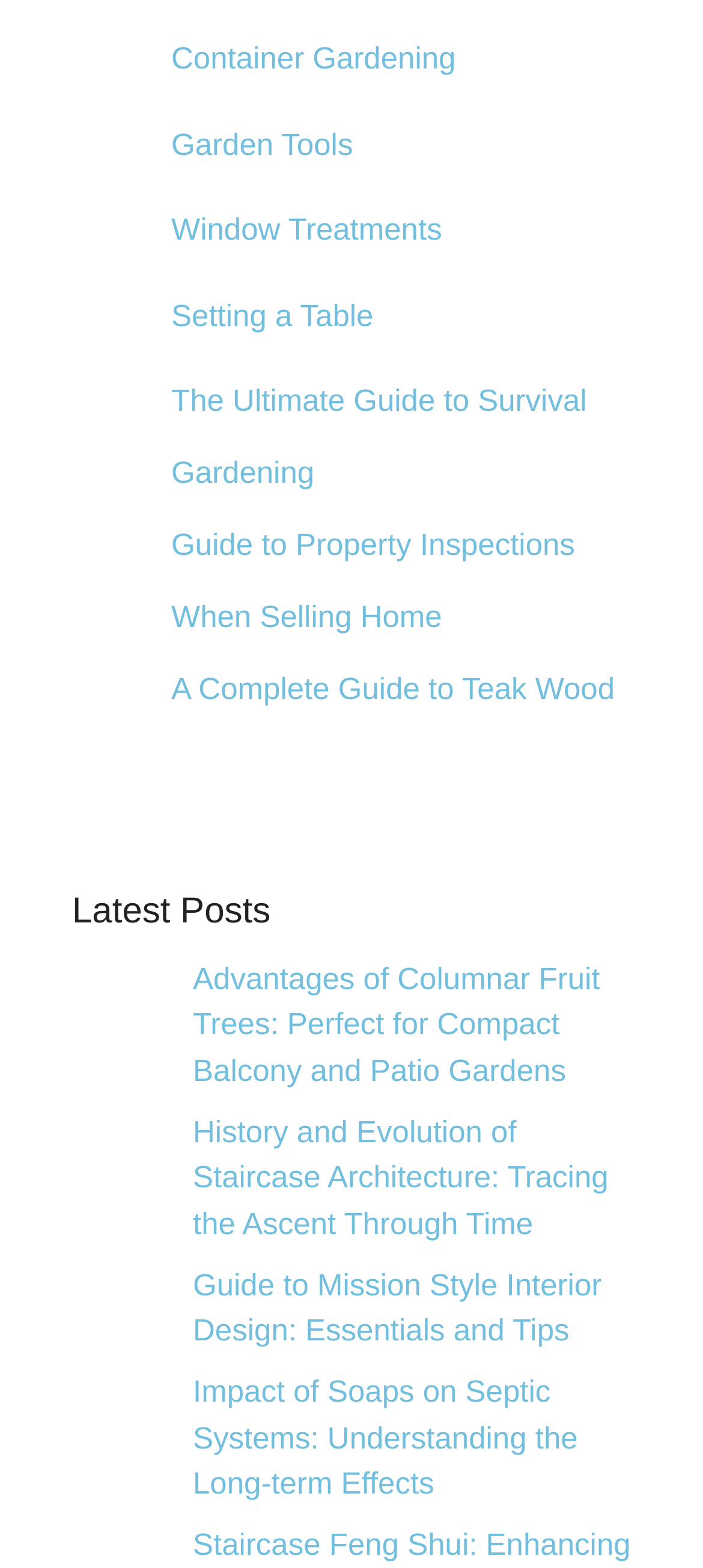Please identify the bounding box coordinates of the element I need to click to follow this instruction: "View the latest post about Advantages of Columnar Fruit Trees".

[0.103, 0.61, 0.231, 0.676]